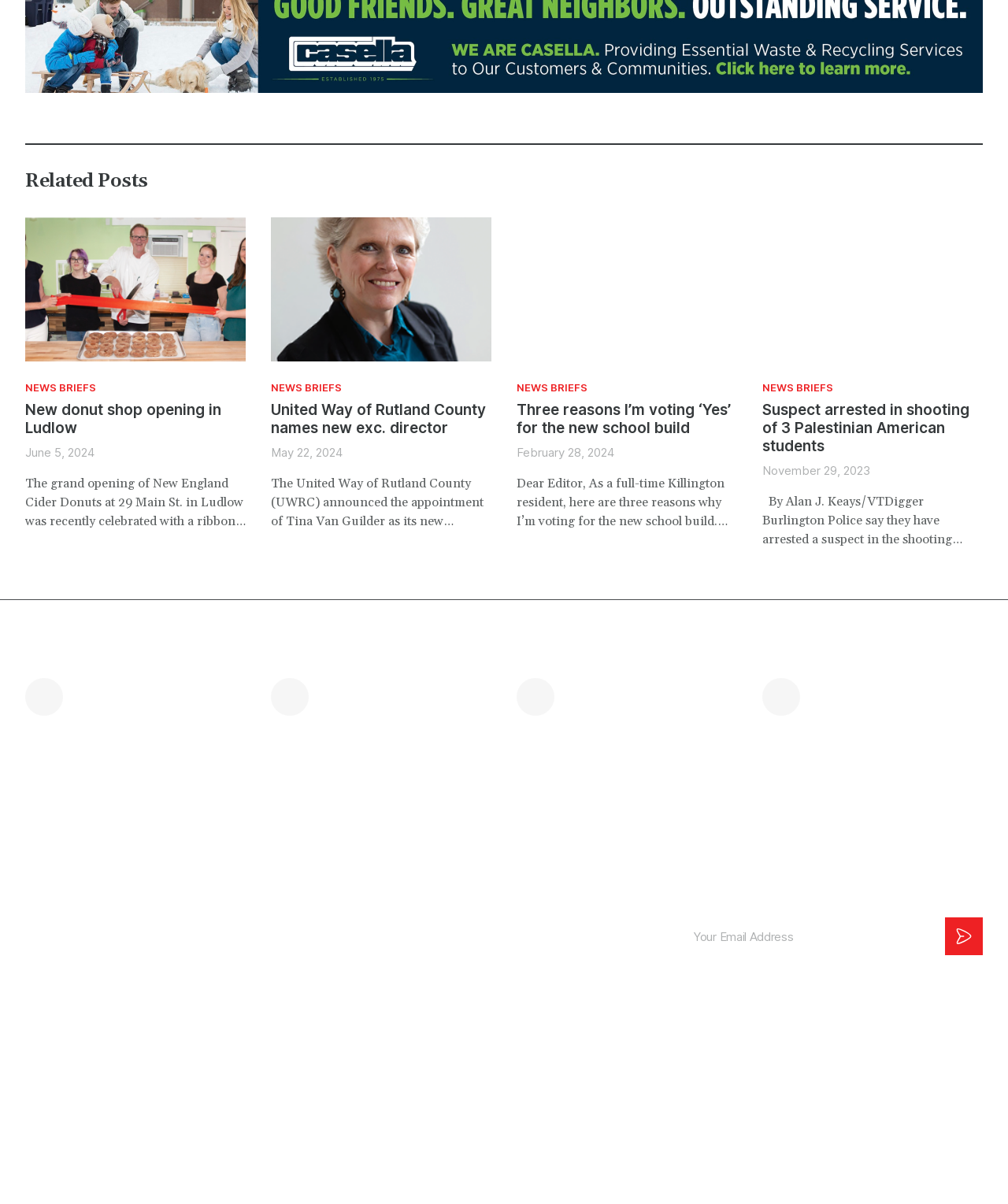Specify the bounding box coordinates of the region I need to click to perform the following instruction: "Visit 'New donut shop opening in Ludlow'". The coordinates must be four float numbers in the range of 0 to 1, i.e., [left, top, right, bottom].

[0.025, 0.333, 0.22, 0.363]